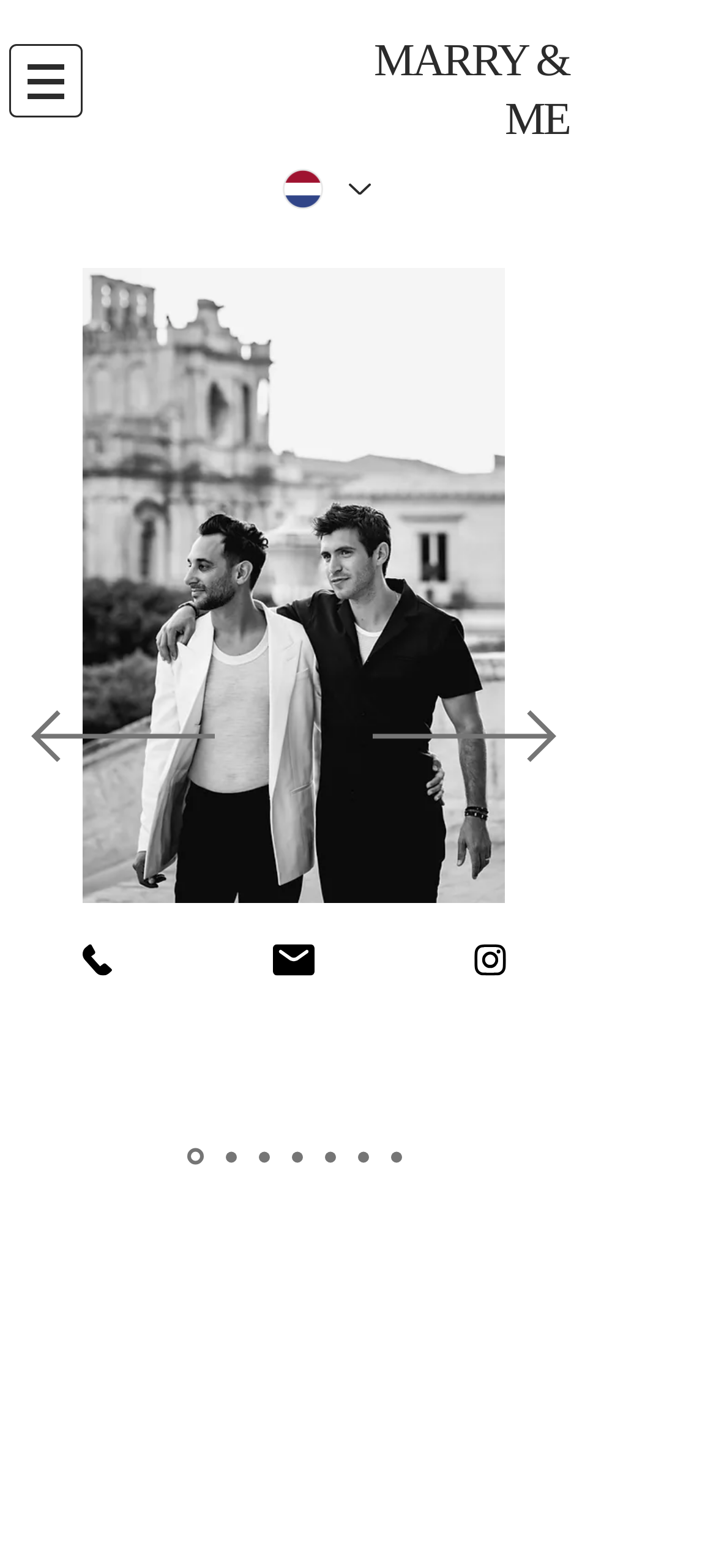Please specify the bounding box coordinates of the element that should be clicked to execute the given instruction: 'Open the Dia's page'. Ensure the coordinates are four float numbers between 0 and 1, expressed as [left, top, right, bottom].

[0.245, 0.732, 0.576, 0.743]